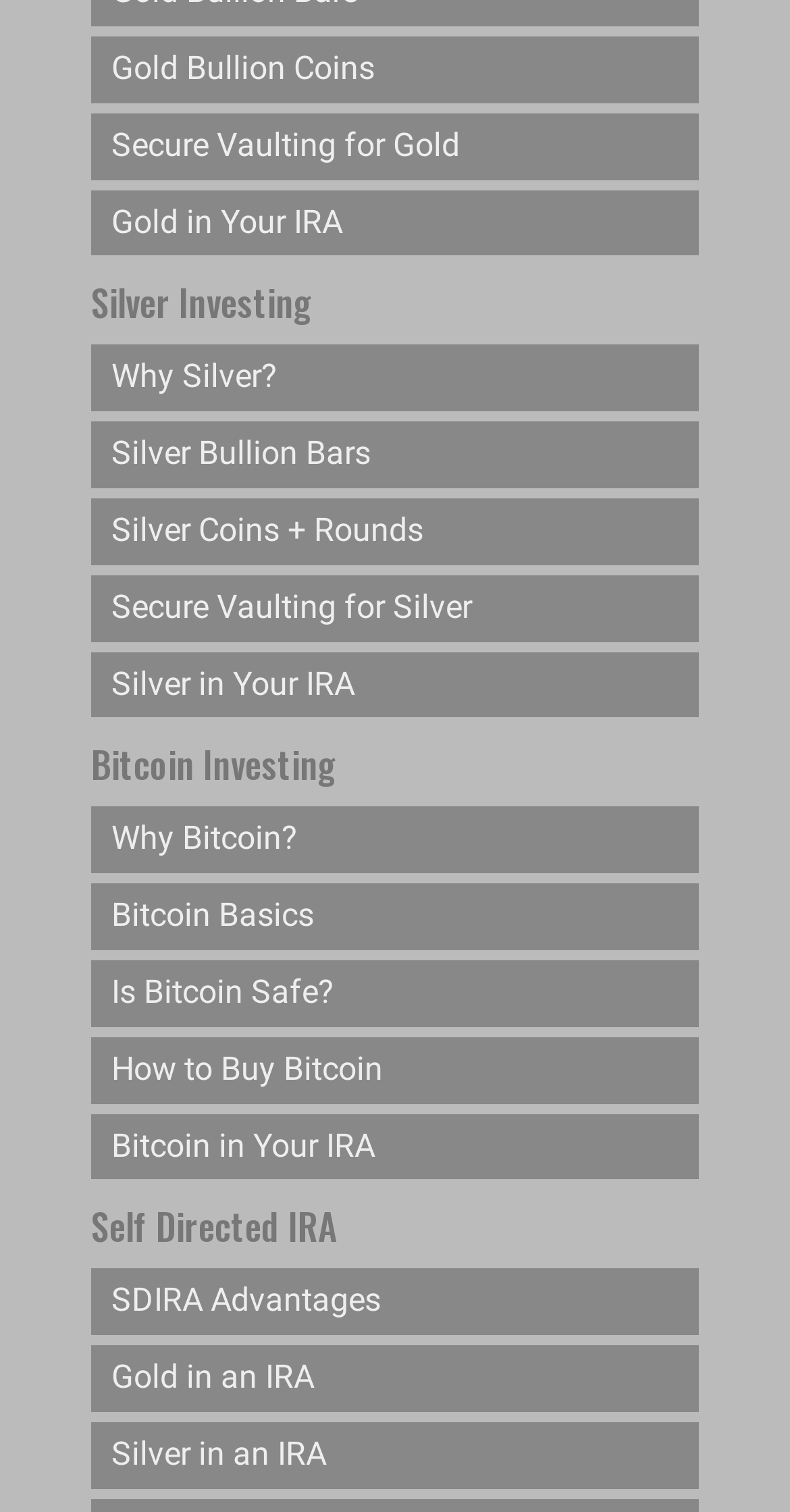Identify the bounding box coordinates of the region I need to click to complete this instruction: "Read about bitcoin basics".

[0.115, 0.584, 0.885, 0.628]